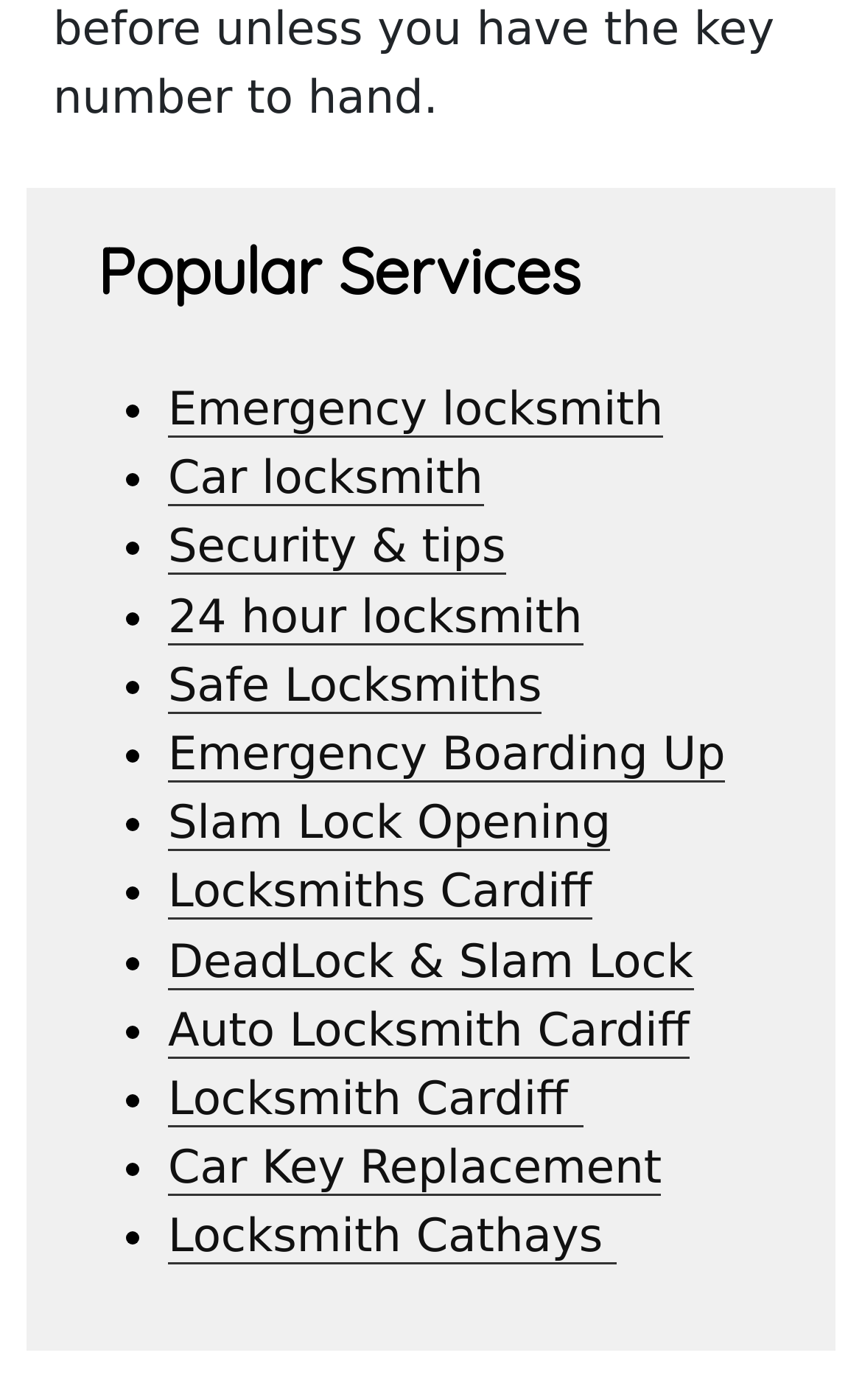How many list markers are there?
Provide a thorough and detailed answer to the question.

There are 15 list markers on the webpage, each represented by a '•' symbol, and they are used to denote the start of each list item.